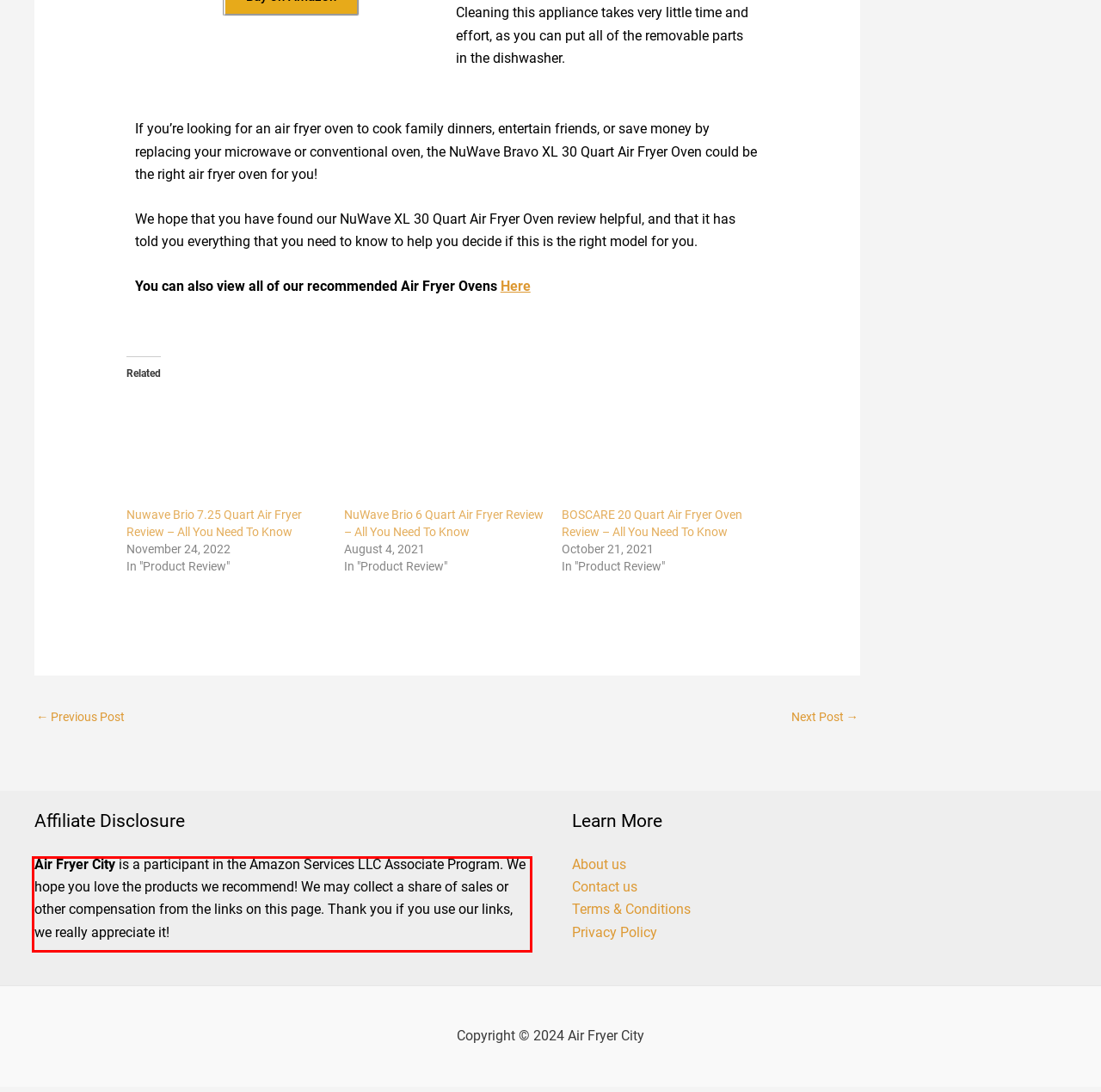Your task is to recognize and extract the text content from the UI element enclosed in the red bounding box on the webpage screenshot.

Air Fryer City is a participant in the Amazon Services LLC Associate Program. We hope you love the products we recommend! We may collect a share of sales or other compensation from the links on this page. Thank you if you use our links, we really appreciate it!